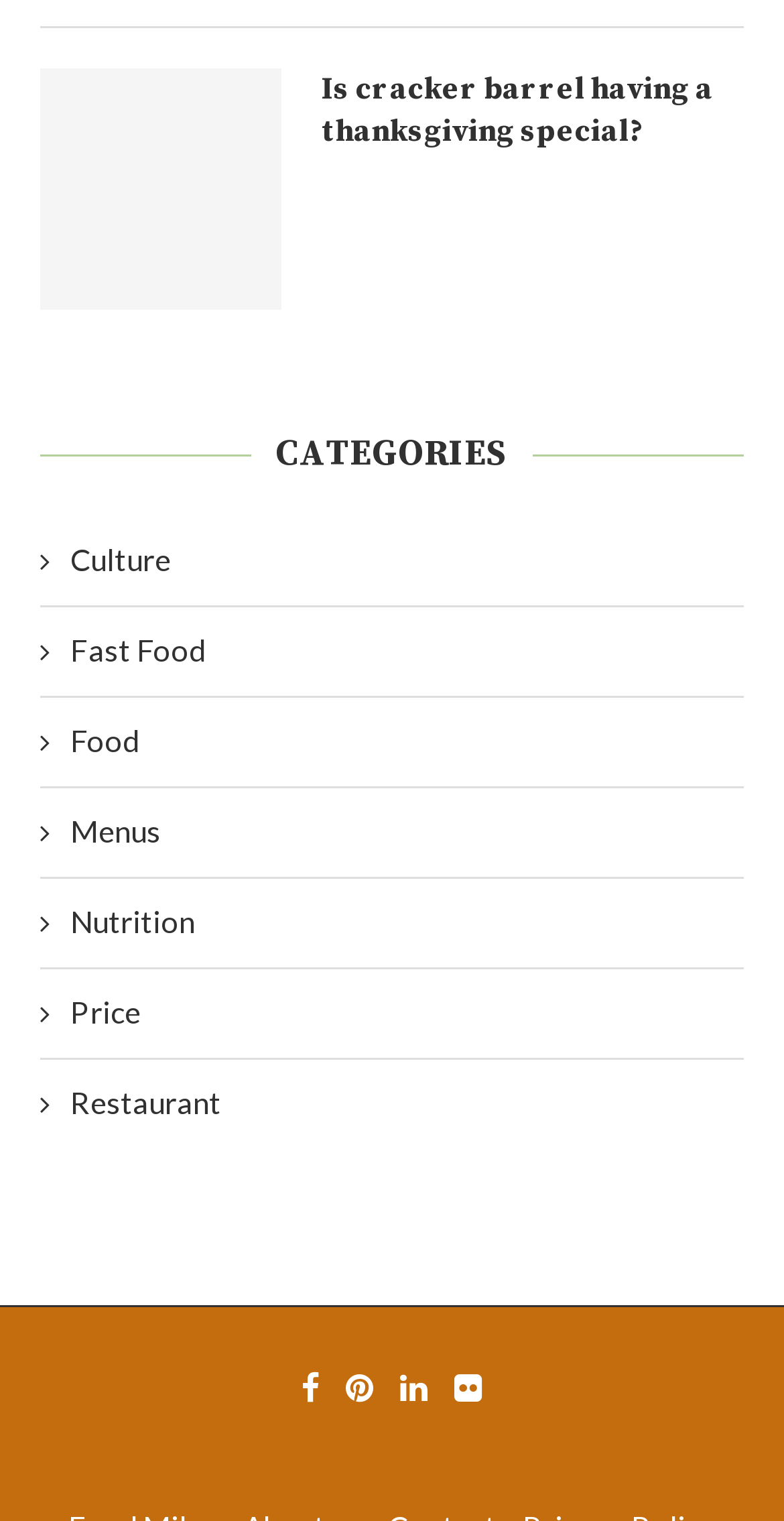Respond with a single word or short phrase to the following question: 
What type of content is available on this website?

Articles, menus, nutrition, price, etc.